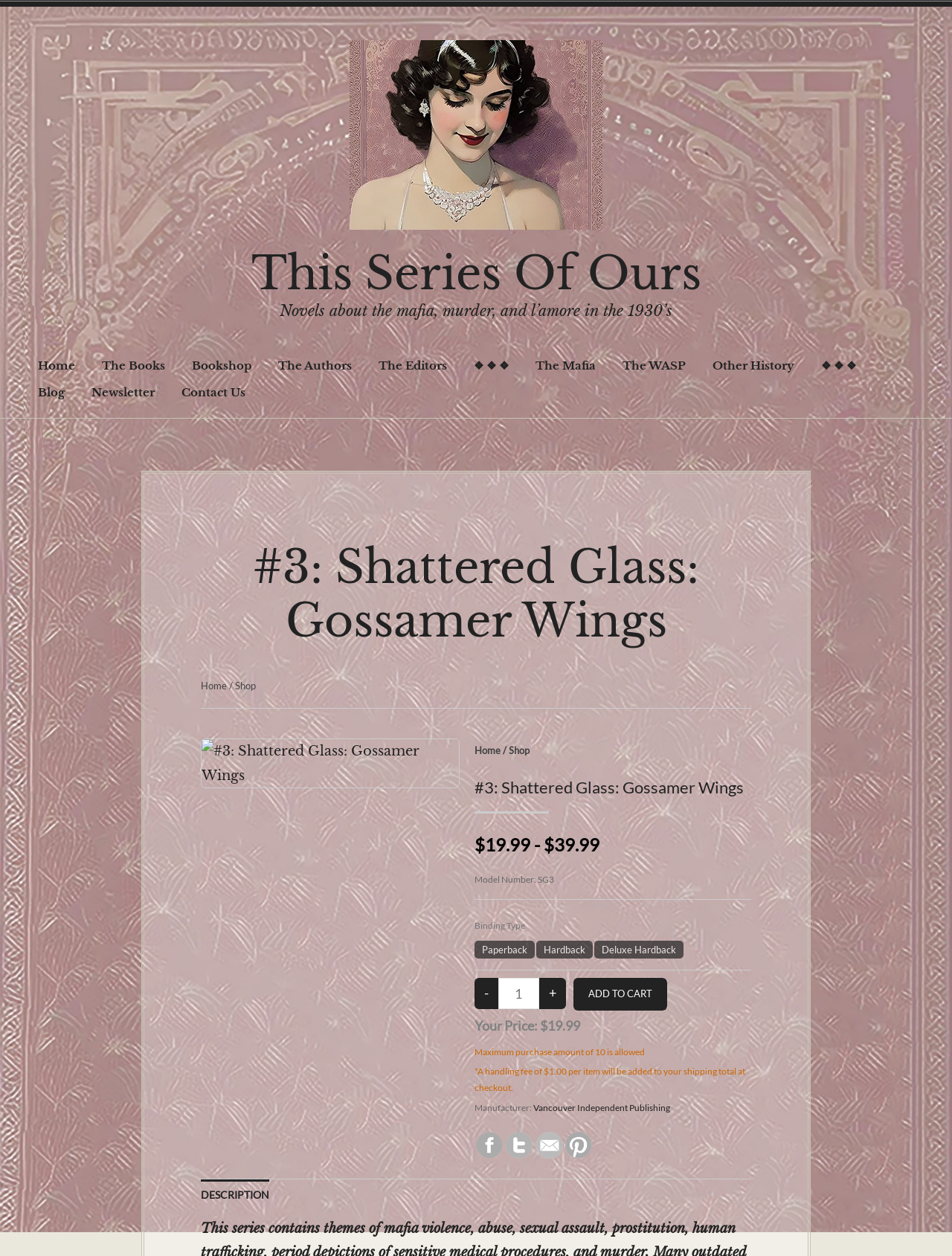What are the available binding types?
Please answer the question with a single word or phrase, referencing the image.

Paperback, Hardback, Deluxe Hardback